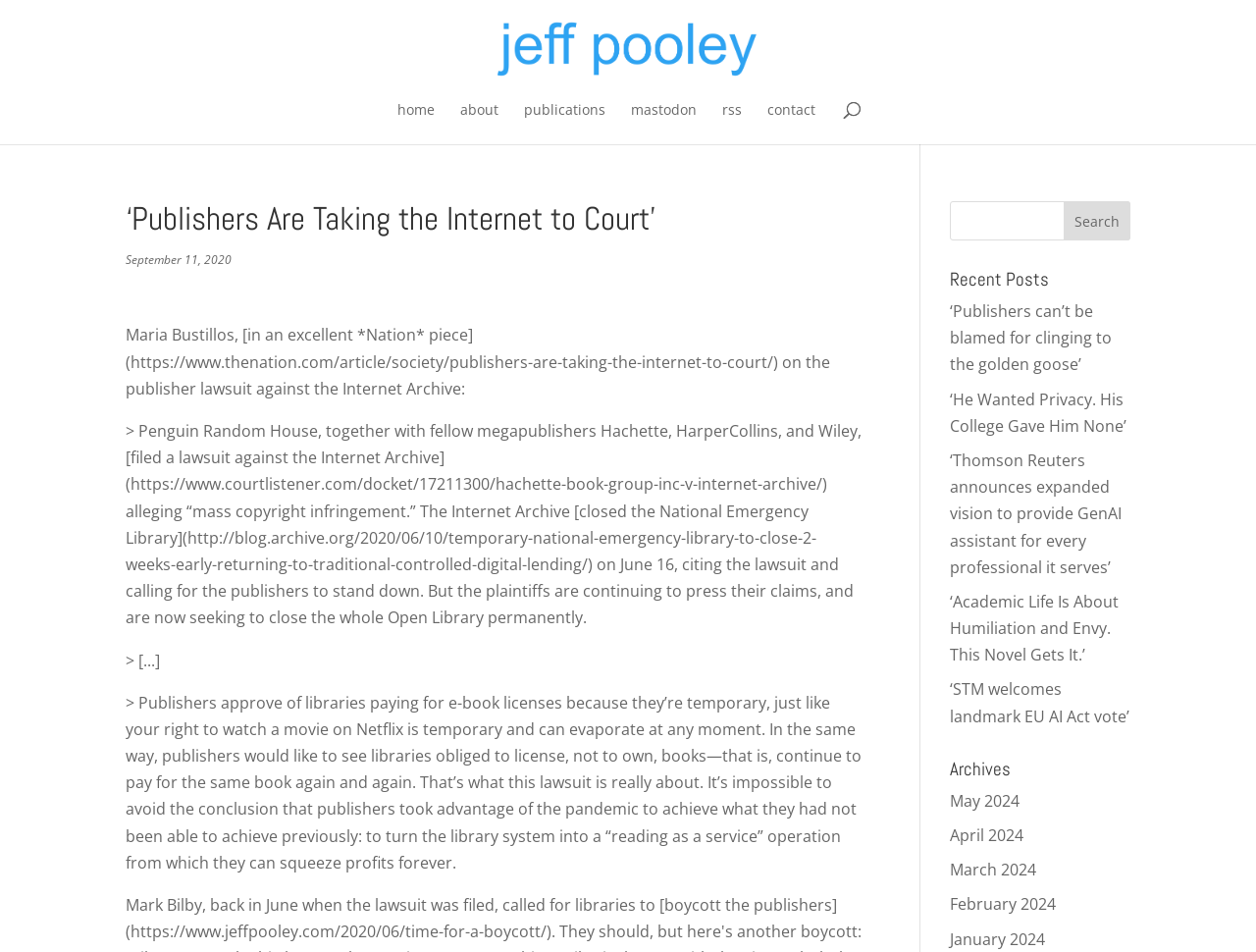Highlight the bounding box coordinates of the element you need to click to perform the following instruction: "go to contact page."

[0.611, 0.108, 0.649, 0.152]